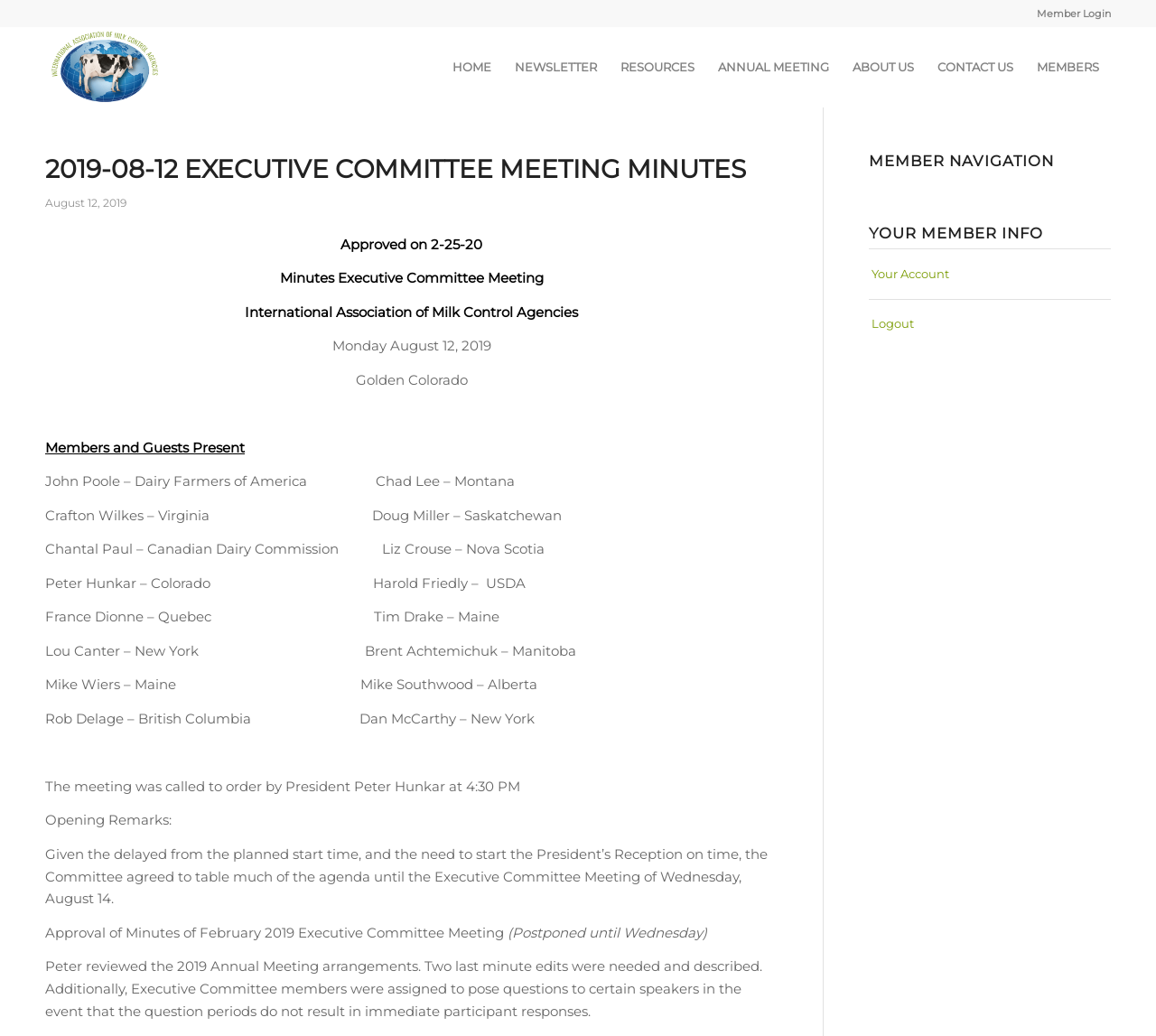Specify the bounding box coordinates of the area to click in order to follow the given instruction: "Logout."

[0.754, 0.298, 0.959, 0.328]